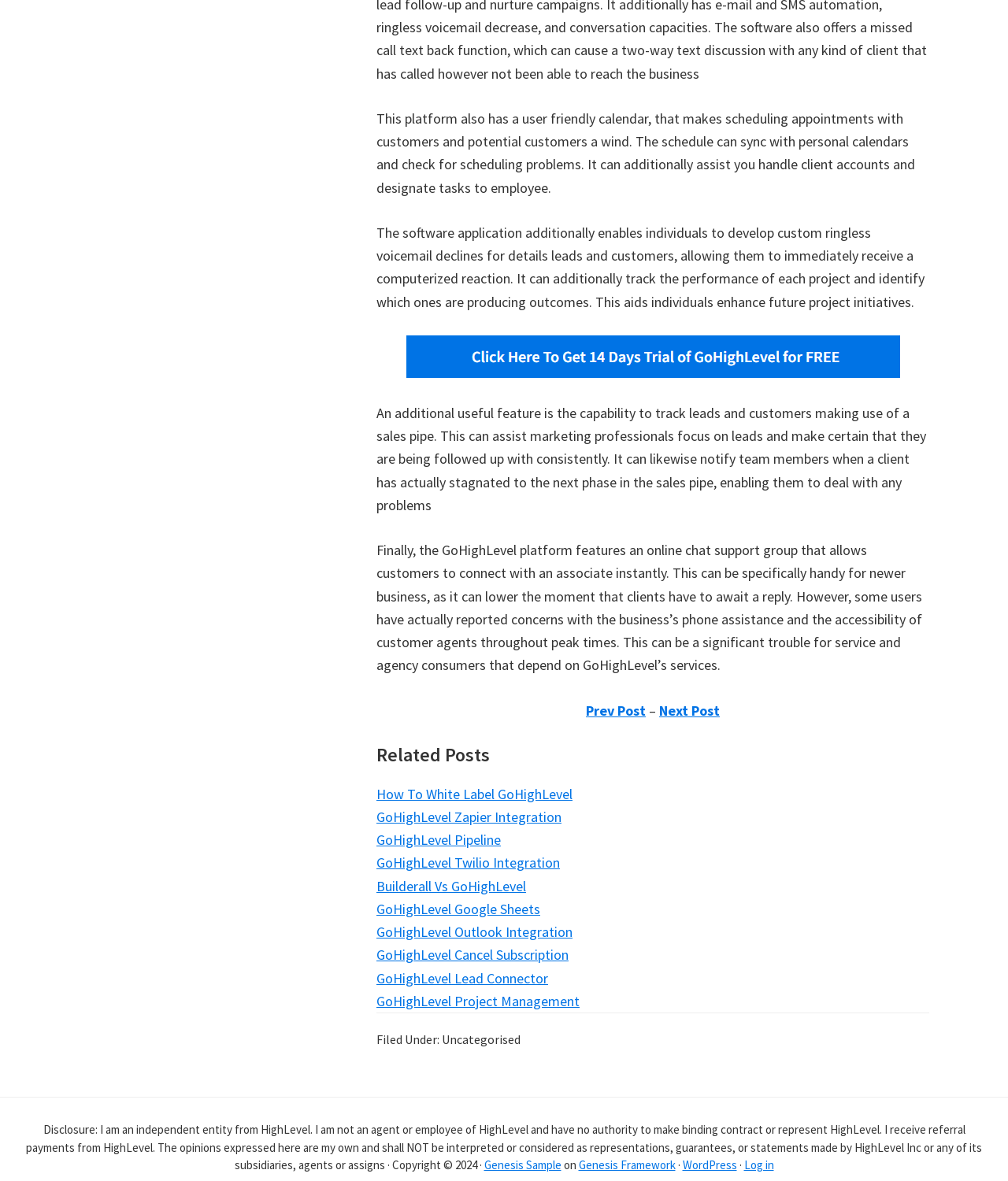Answer the following query with a single word or phrase:
What is the name of the platform described?

GoHighLevel